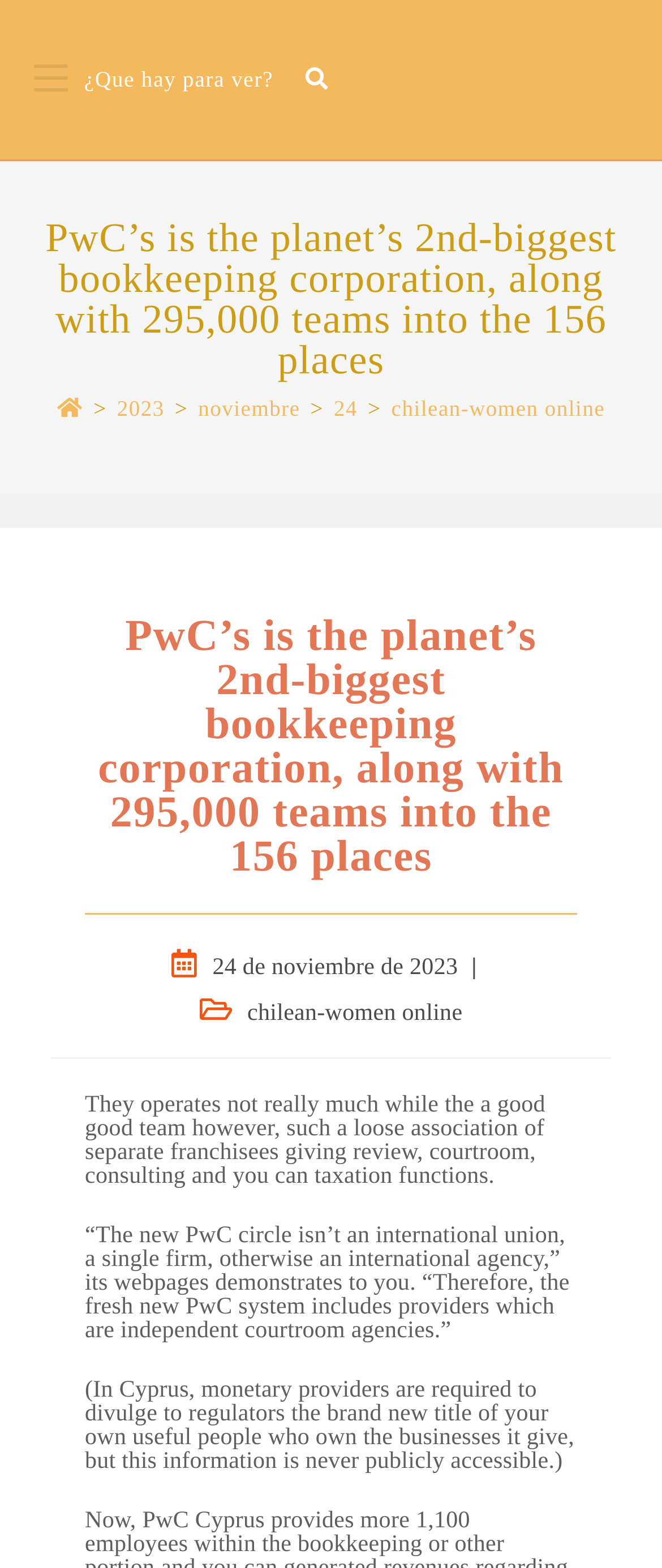What is the date of the post?
Kindly give a detailed and elaborate answer to the question.

I found the date of the post in the 'Post published:' section, which is '24 de noviembre de 2023'.